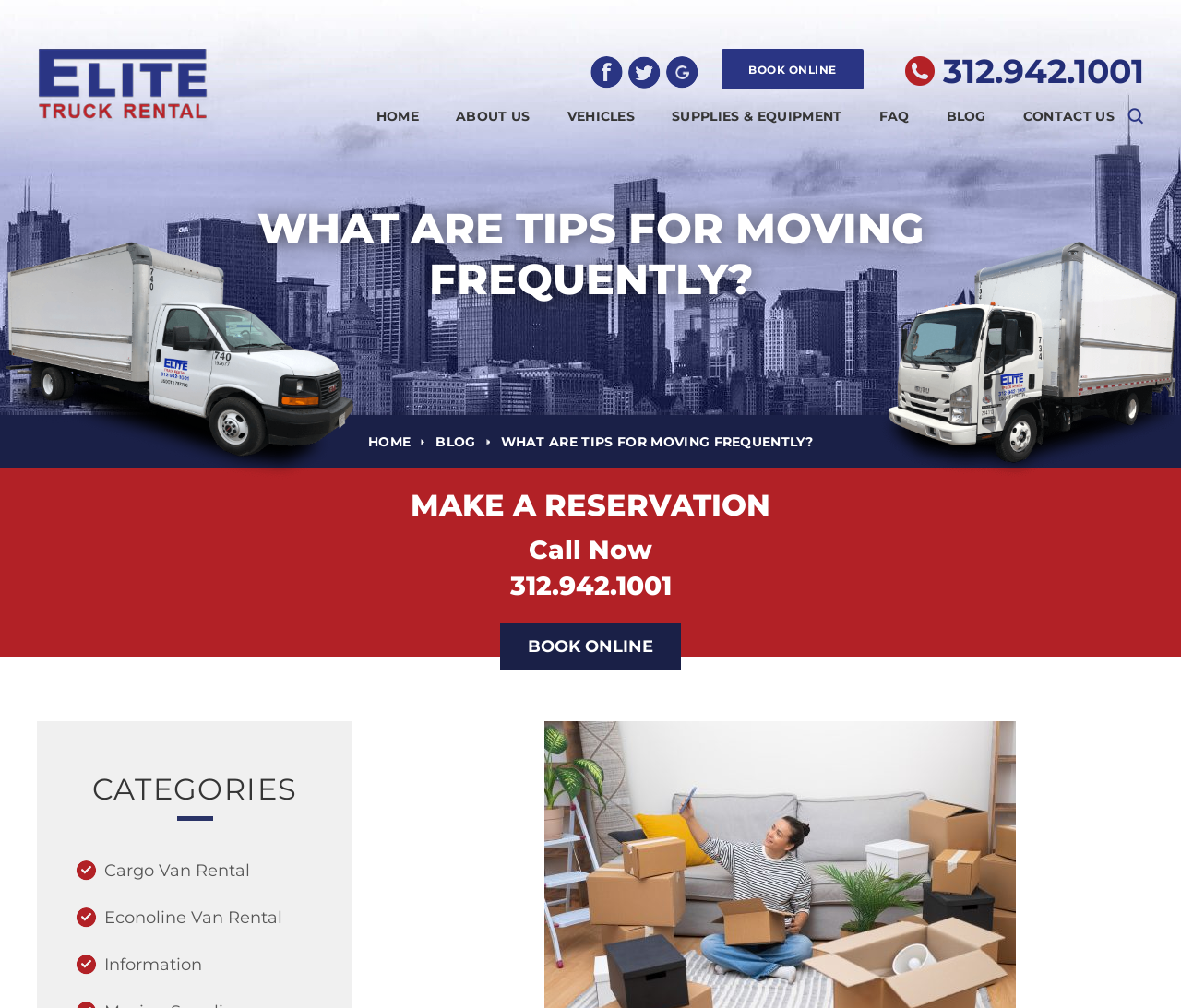Please identify the bounding box coordinates of the region to click in order to complete the given instruction: "Visit Facebook page". The coordinates should be four float numbers between 0 and 1, i.e., [left, top, right, bottom].

[0.5, 0.056, 0.528, 0.088]